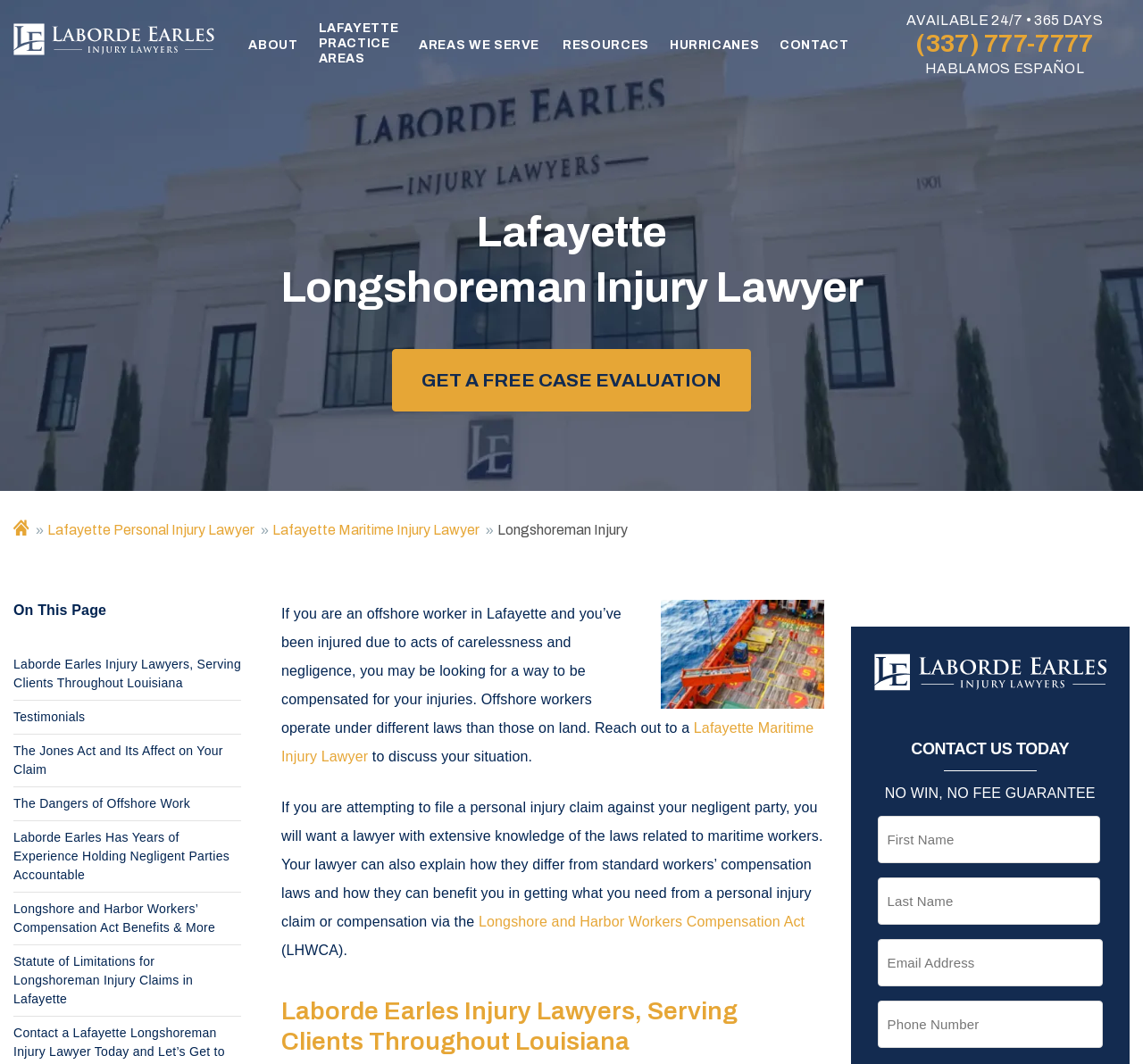Please specify the bounding box coordinates for the clickable region that will help you carry out the instruction: "Get a free case evaluation".

[0.343, 0.328, 0.657, 0.387]